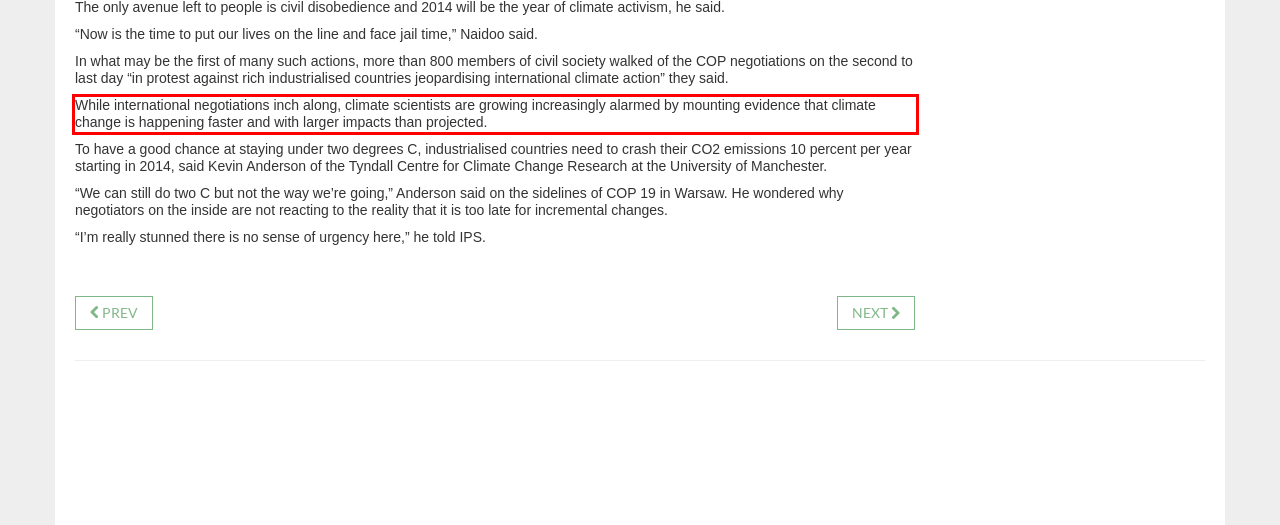Please perform OCR on the text within the red rectangle in the webpage screenshot and return the text content.

While international negotiations inch along, climate scientists are growing increasingly alarmed by mounting evidence that climate change is happening faster and with larger impacts than projected.